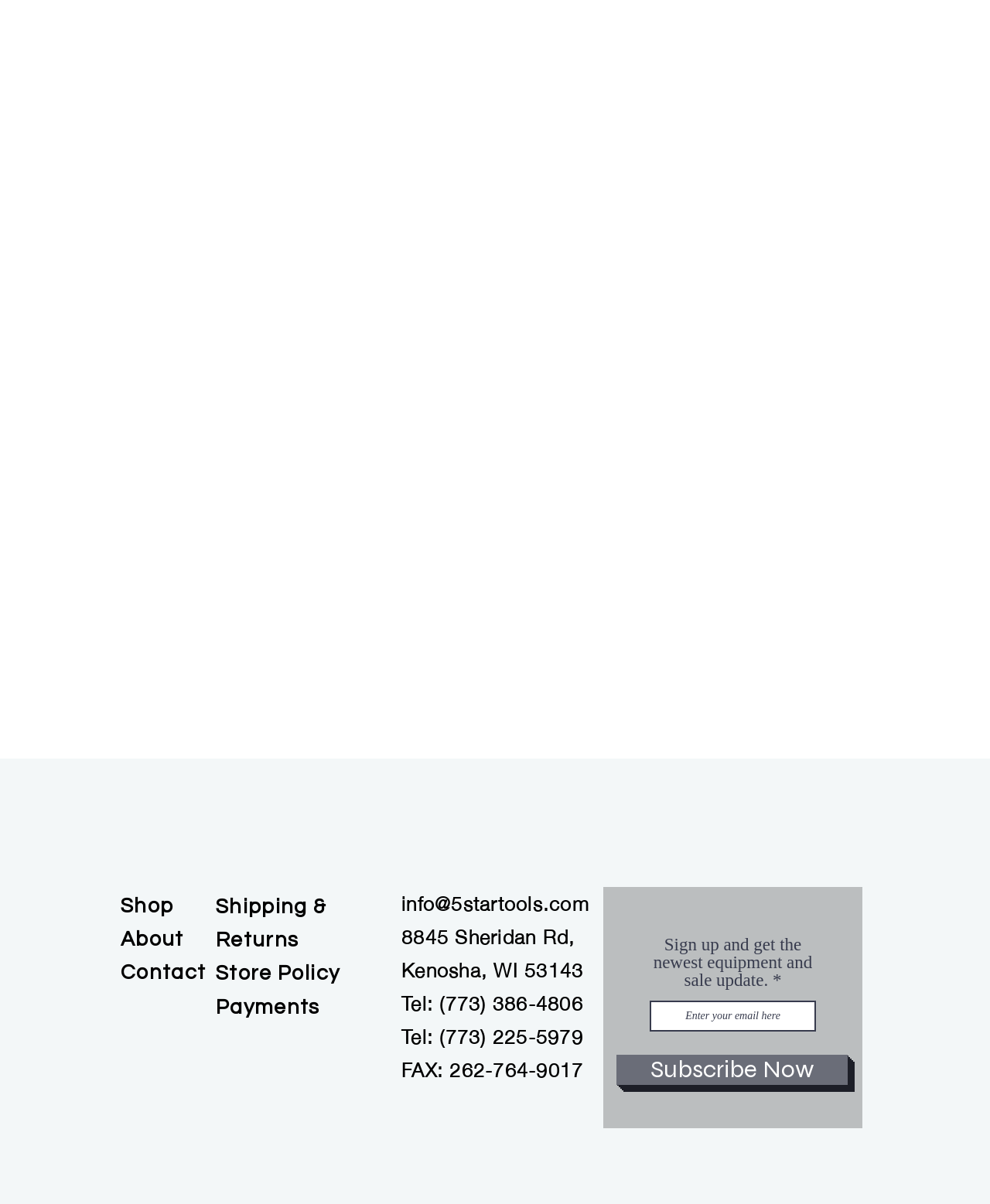Please reply to the following question with a single word or a short phrase:
What is the company's fax number?

262-764-9017